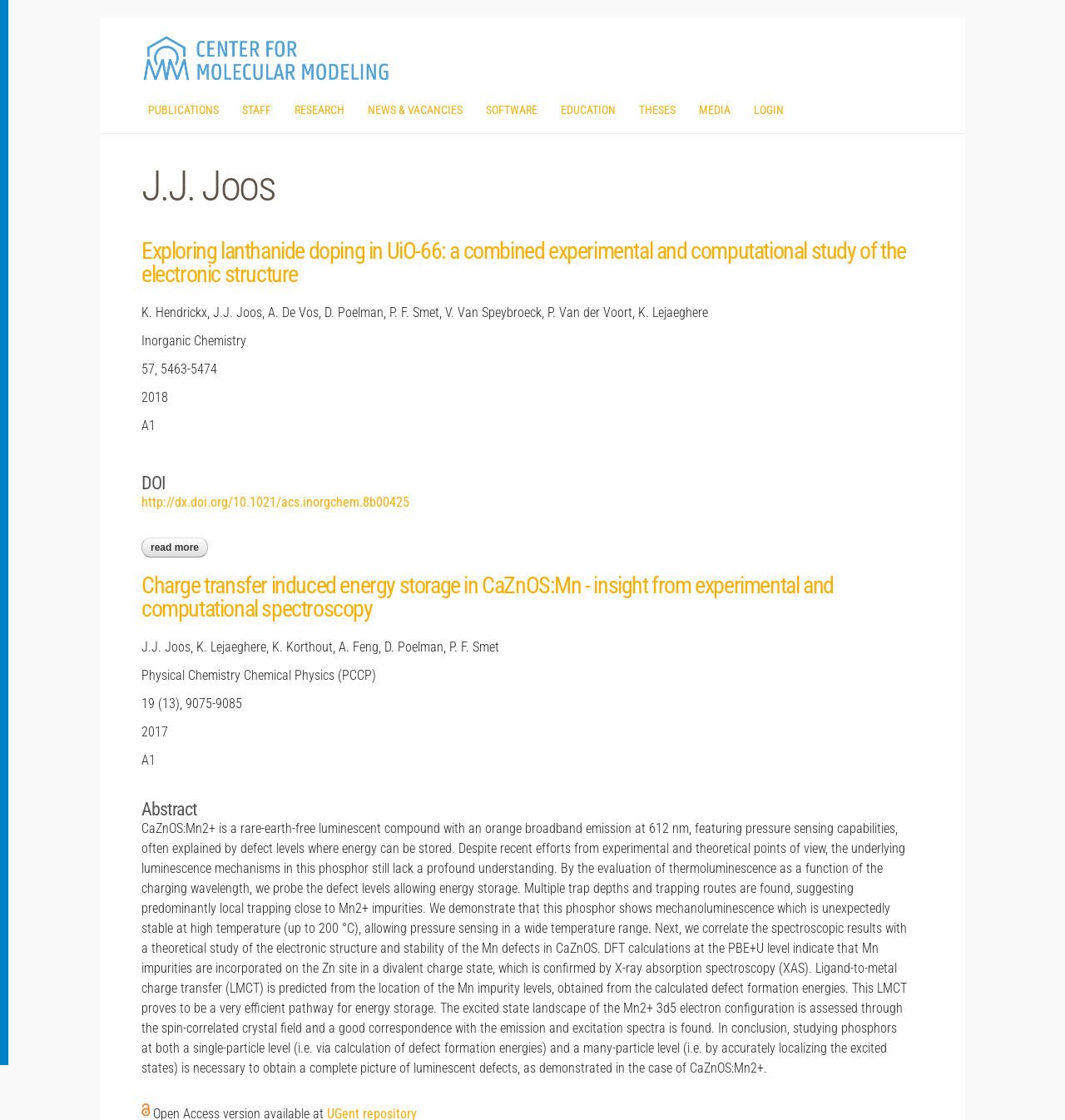Identify the bounding box coordinates for the element you need to click to achieve the following task: "Read more about 'Exploring lanthanide doping in UiO-66: a combined experimental and computational study of the electronic structure'". Provide the bounding box coordinates as four float numbers between 0 and 1, in the form [left, top, right, bottom].

[0.133, 0.48, 0.195, 0.498]